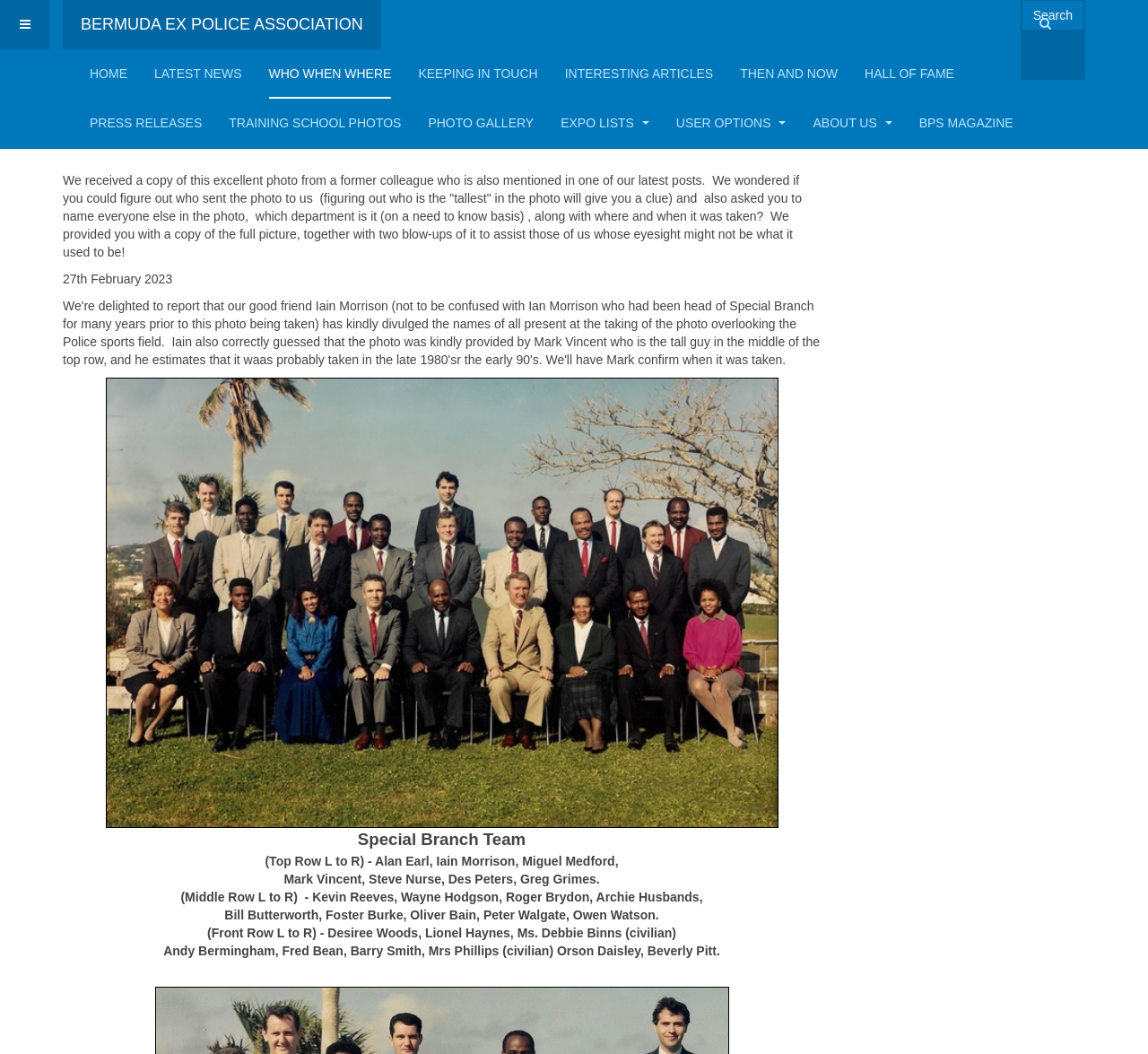Please determine the bounding box coordinates of the section I need to click to accomplish this instruction: "Click the 'HOME' link".

[0.078, 0.047, 0.111, 0.094]